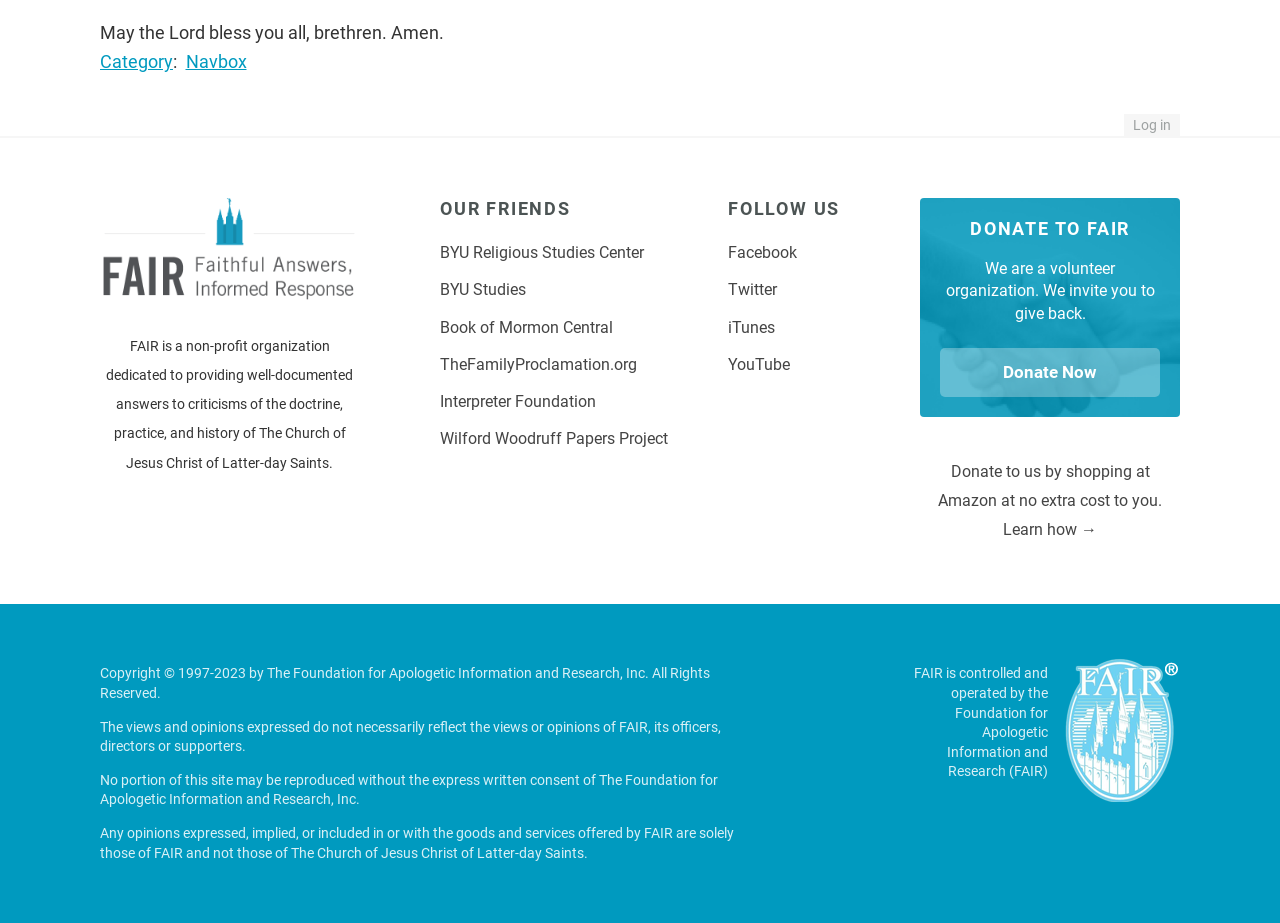Using the element description provided, determine the bounding box coordinates in the format (top-left x, top-left y, bottom-right x, bottom-right y). Ensure that all values are floating point numbers between 0 and 1. Element description: Facebook

[0.569, 0.263, 0.623, 0.284]